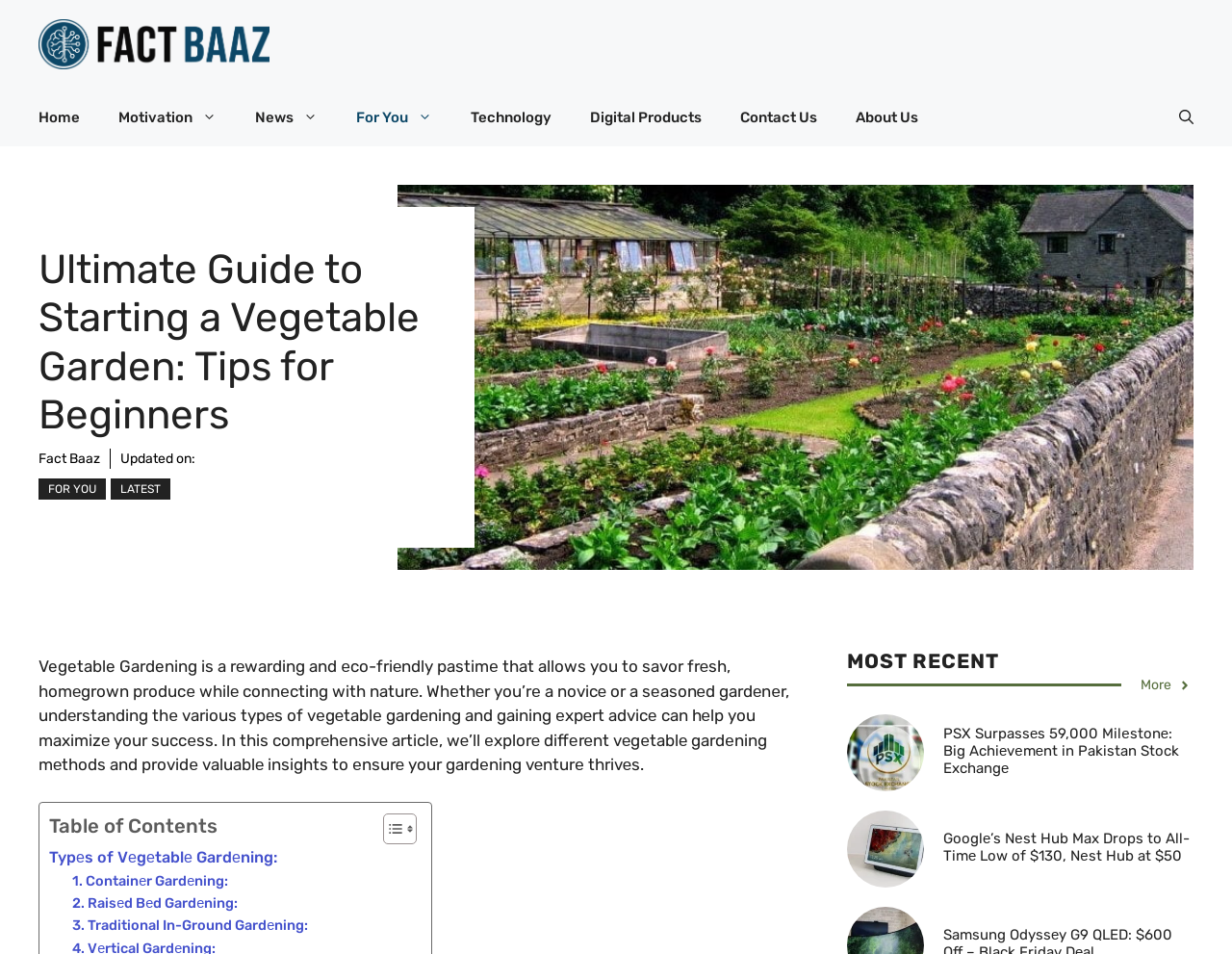Refer to the image and offer a detailed explanation in response to the question: What is the topic of the main article?

I determined the answer by looking at the heading element 'Ultimate Guide to Starting a Vegetable Garden: Tips for Beginners' and the image 'Vegetable Gardening: Expert Tips for Beginners'. This suggests that the main article is about vegetable gardening.